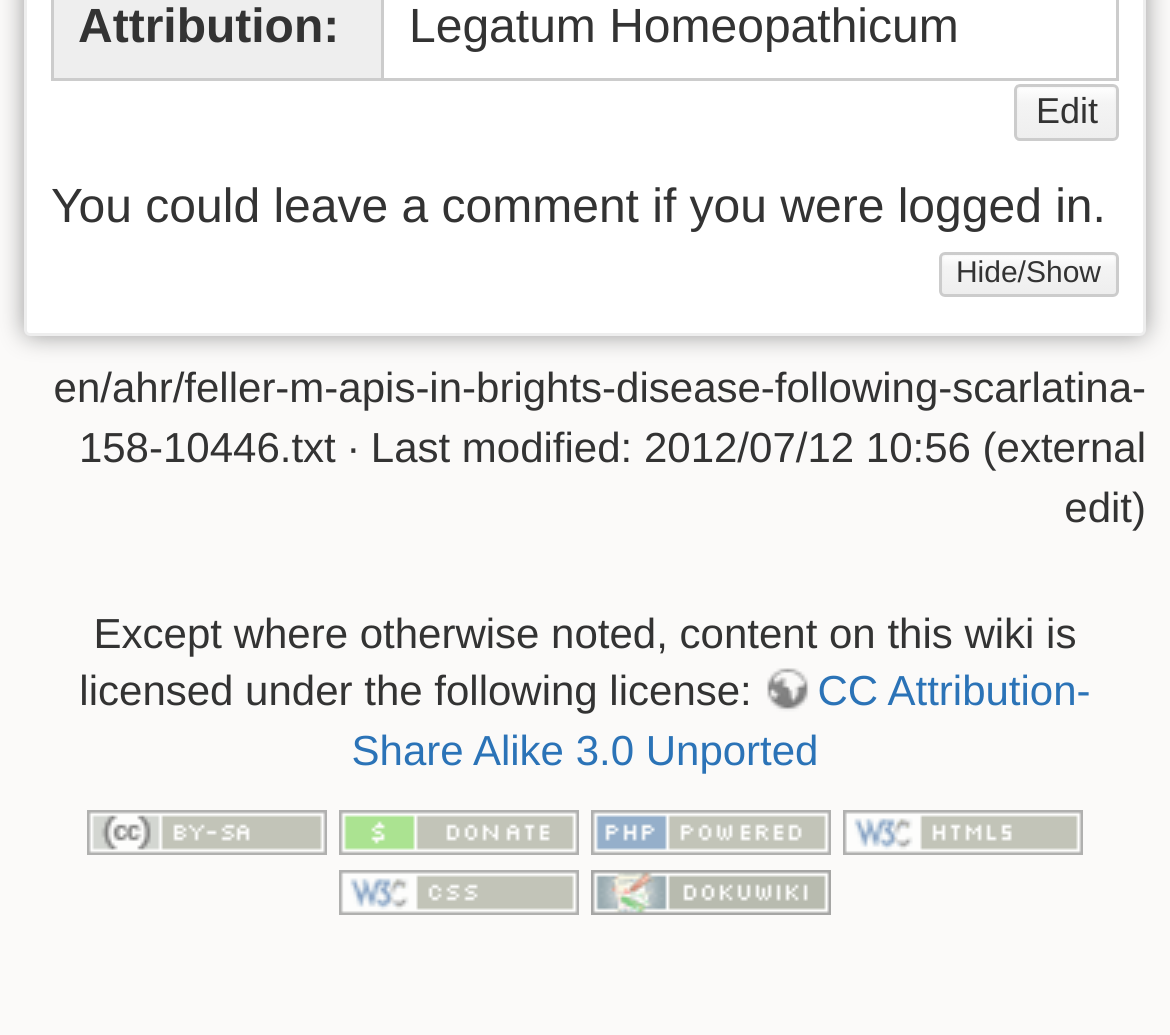Select the bounding box coordinates of the element I need to click to carry out the following instruction: "Visit the 'CC Attribution-Share Alike 3.0 Unported' page".

[0.3, 0.644, 0.932, 0.747]